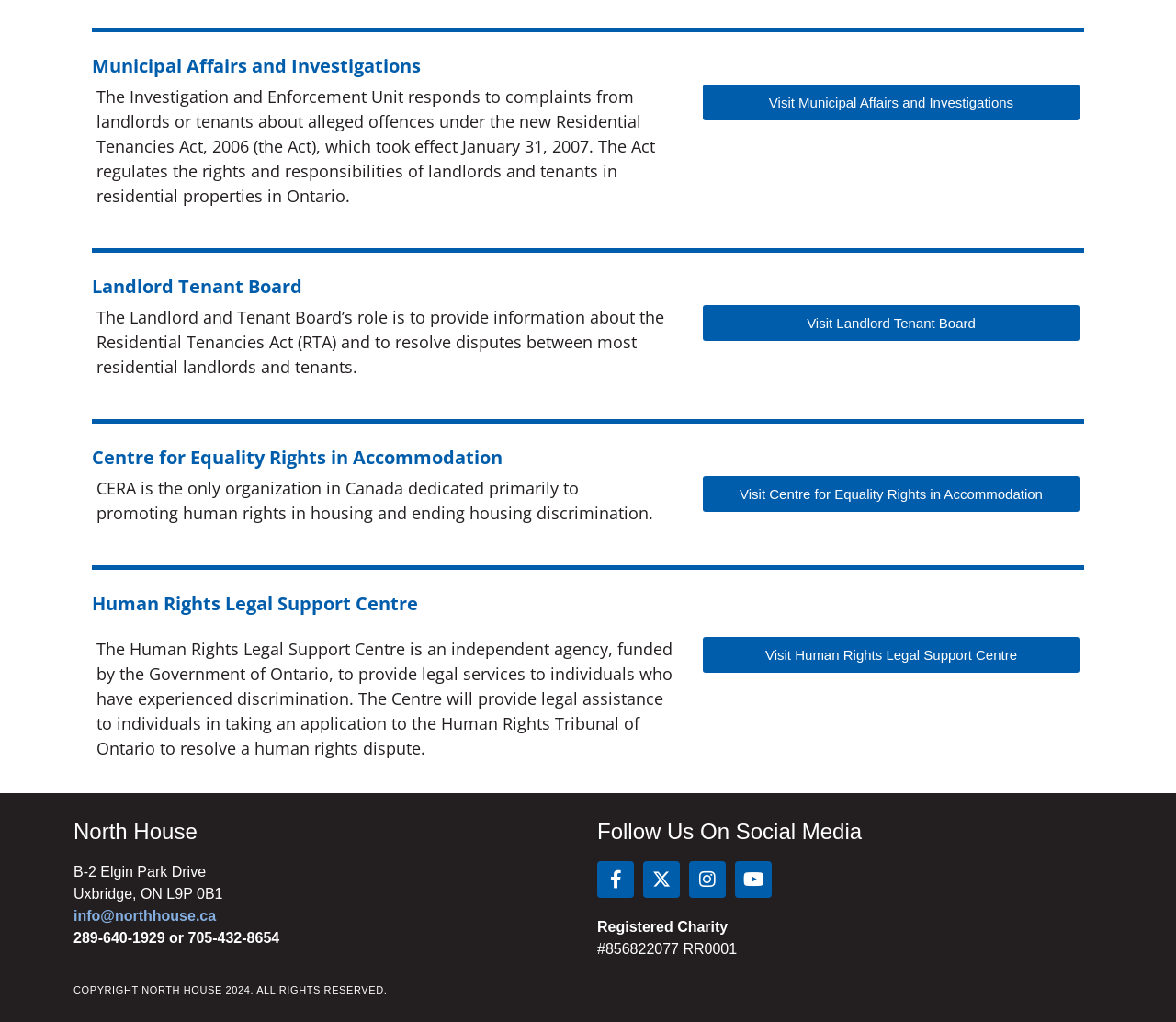What is the purpose of the Landlord and Tenant Board?
Answer the question with a single word or phrase, referring to the image.

Resolve disputes